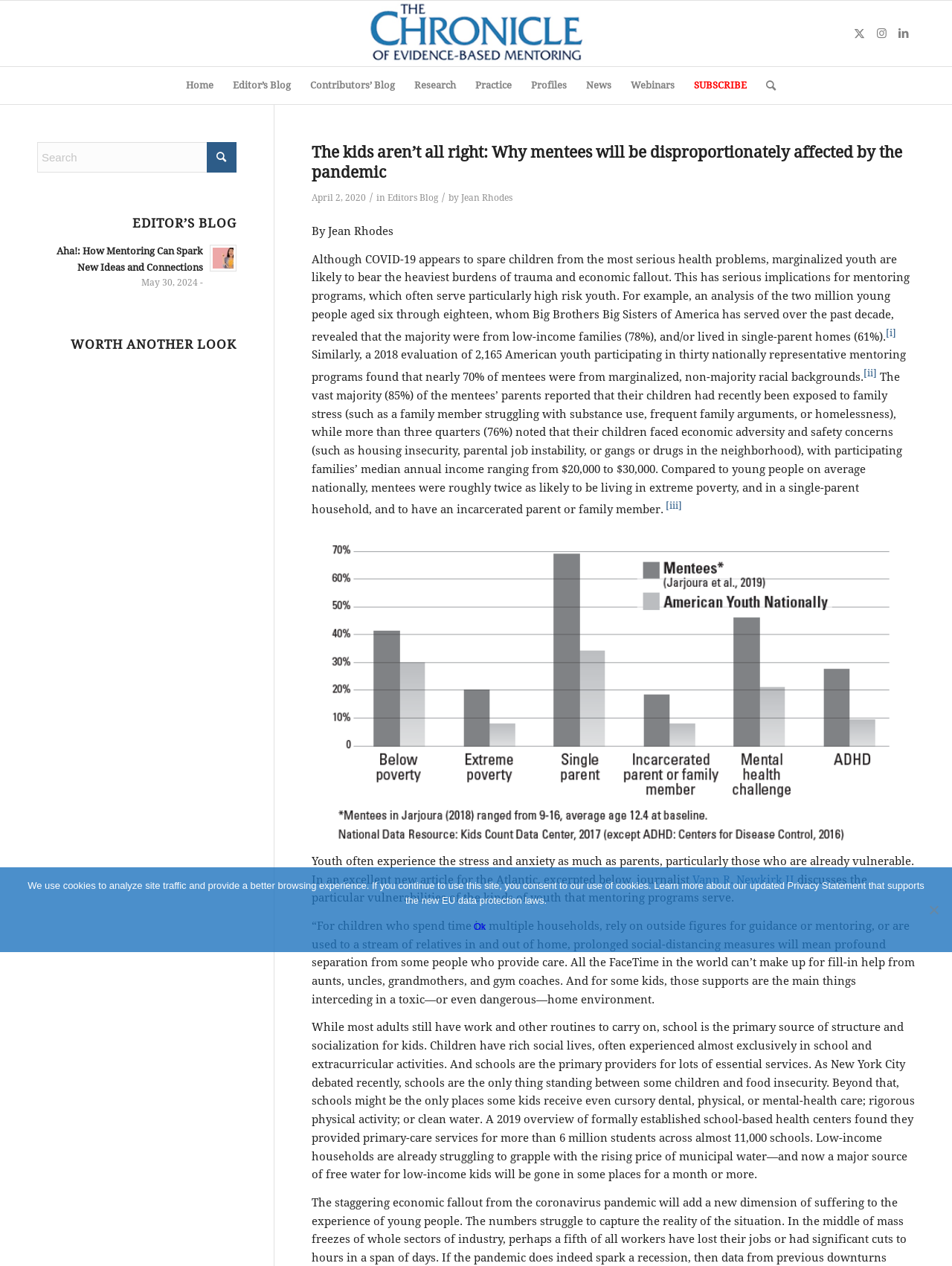What is the name of the blog?
Using the image, answer in one word or phrase.

Editor's Blog